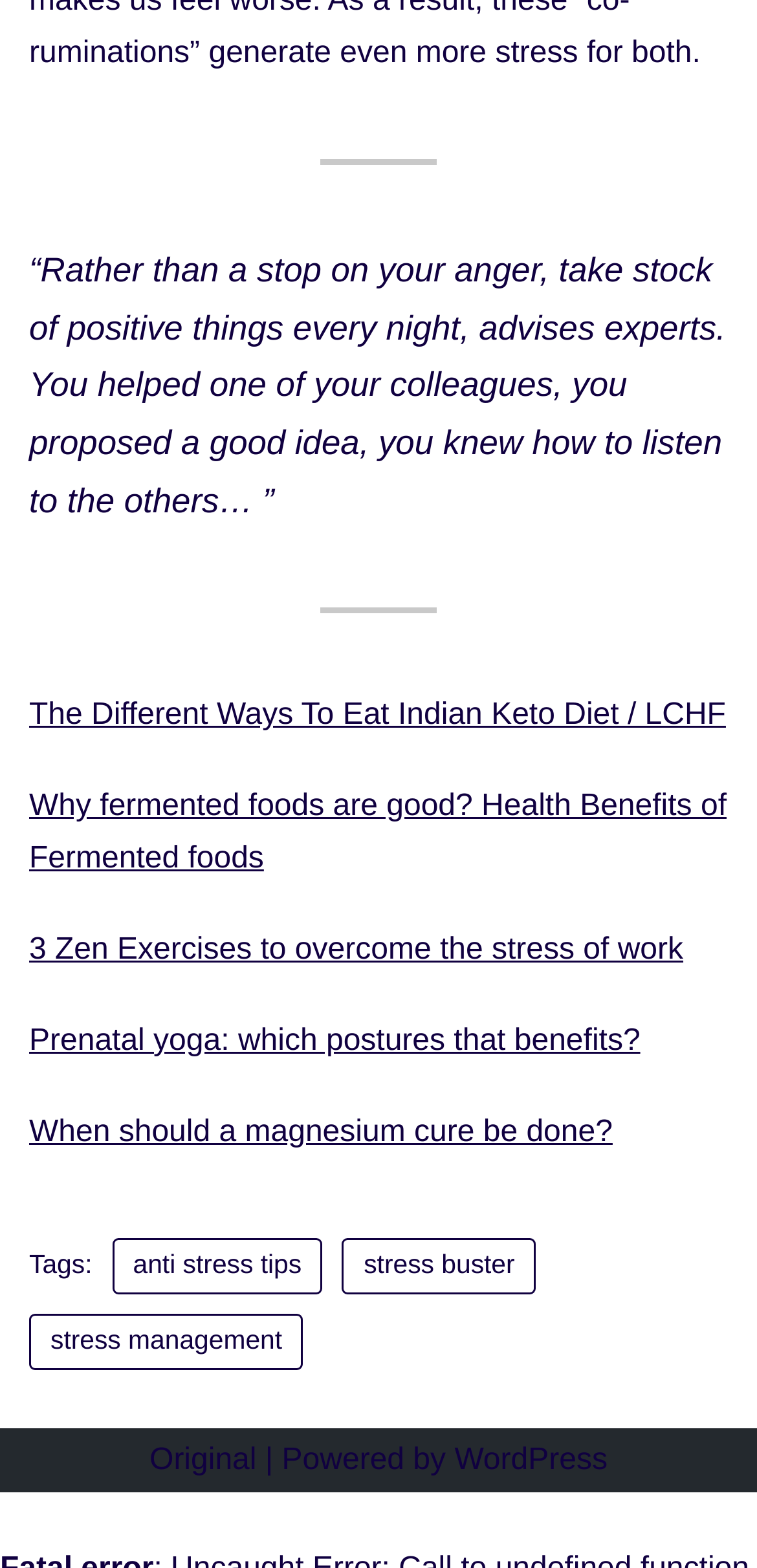What is the last tag mentioned?
Answer briefly with a single word or phrase based on the image.

stress management